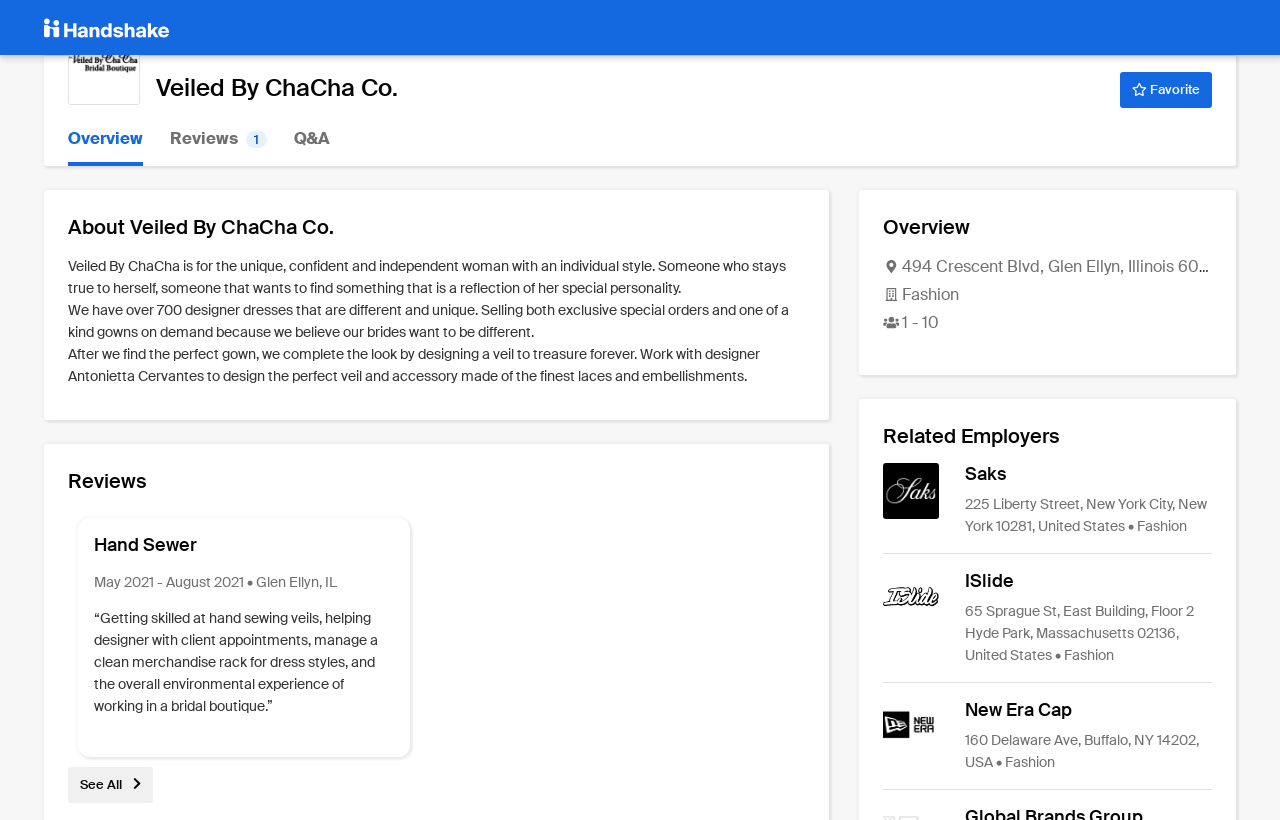Pinpoint the bounding box coordinates of the area that should be clicked to complete the following instruction: "Explore 'Q&A'". The coordinates must be given as four float numbers between 0 and 1, i.e., [left, top, right, bottom].

[0.23, 0.136, 0.258, 0.202]